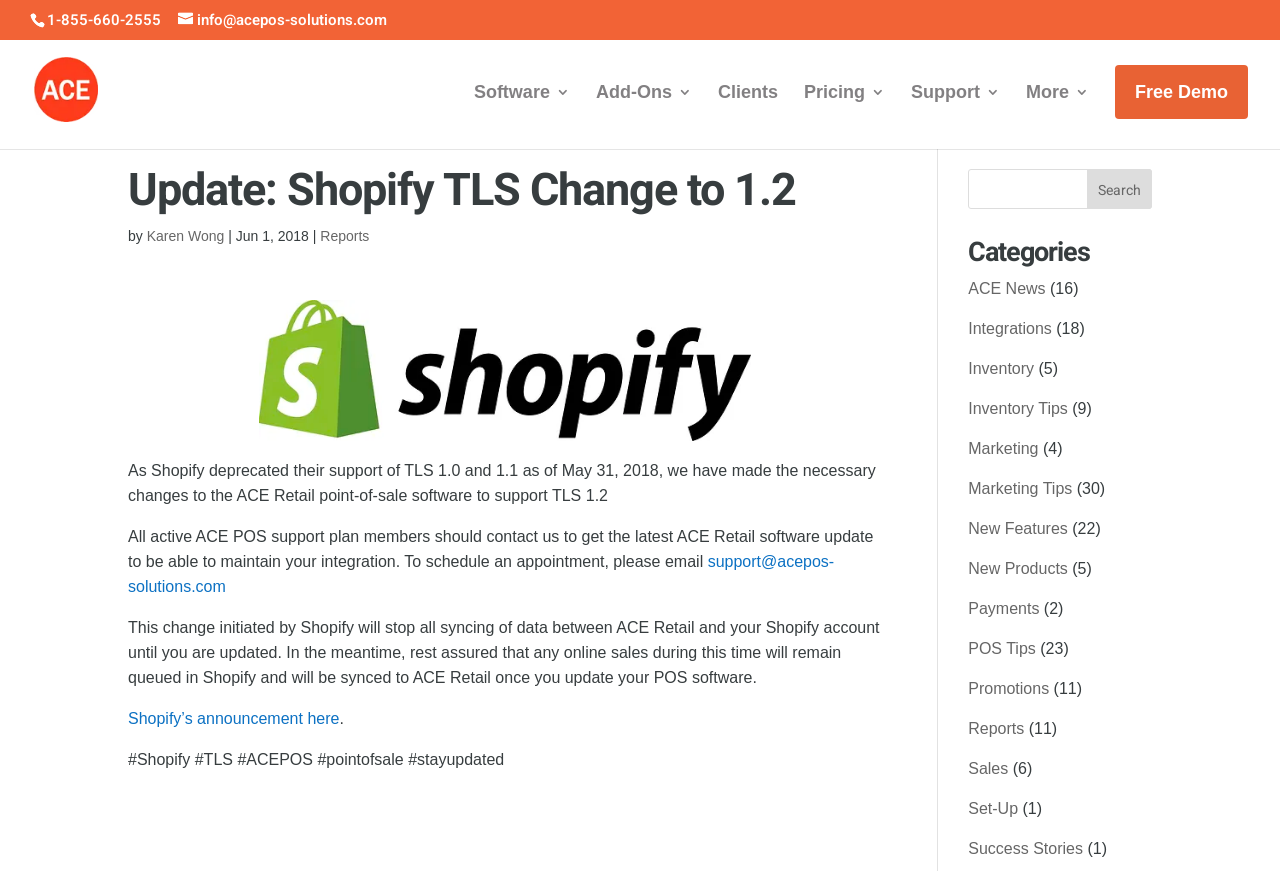Determine the bounding box coordinates of the element that should be clicked to execute the following command: "View the free demo".

[0.871, 0.075, 0.975, 0.137]